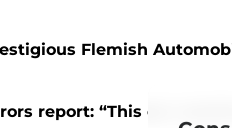Please study the image and answer the question comprehensively:
What is the award given to the BYD ATTO 3 for?

The caption states that the BYD ATTO 3 has been awarded for its exceptional design, safety features, technology, and efficiency, making it a formidable choice within its category, implying that the award is given for its overall superiority in various aspects.